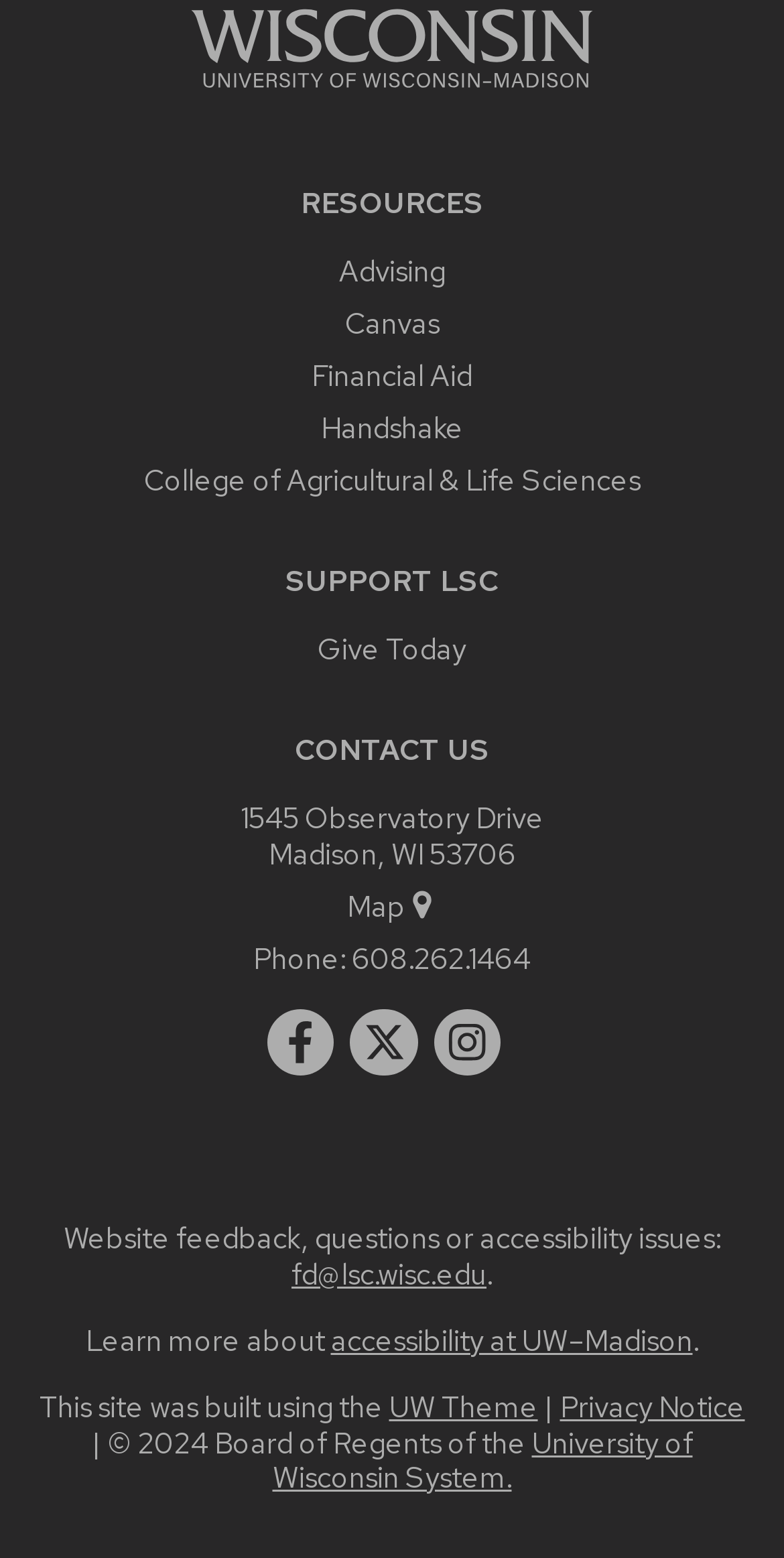Determine the bounding box coordinates of the UI element described by: "University of Wisconsin System.".

[0.347, 0.913, 0.883, 0.96]